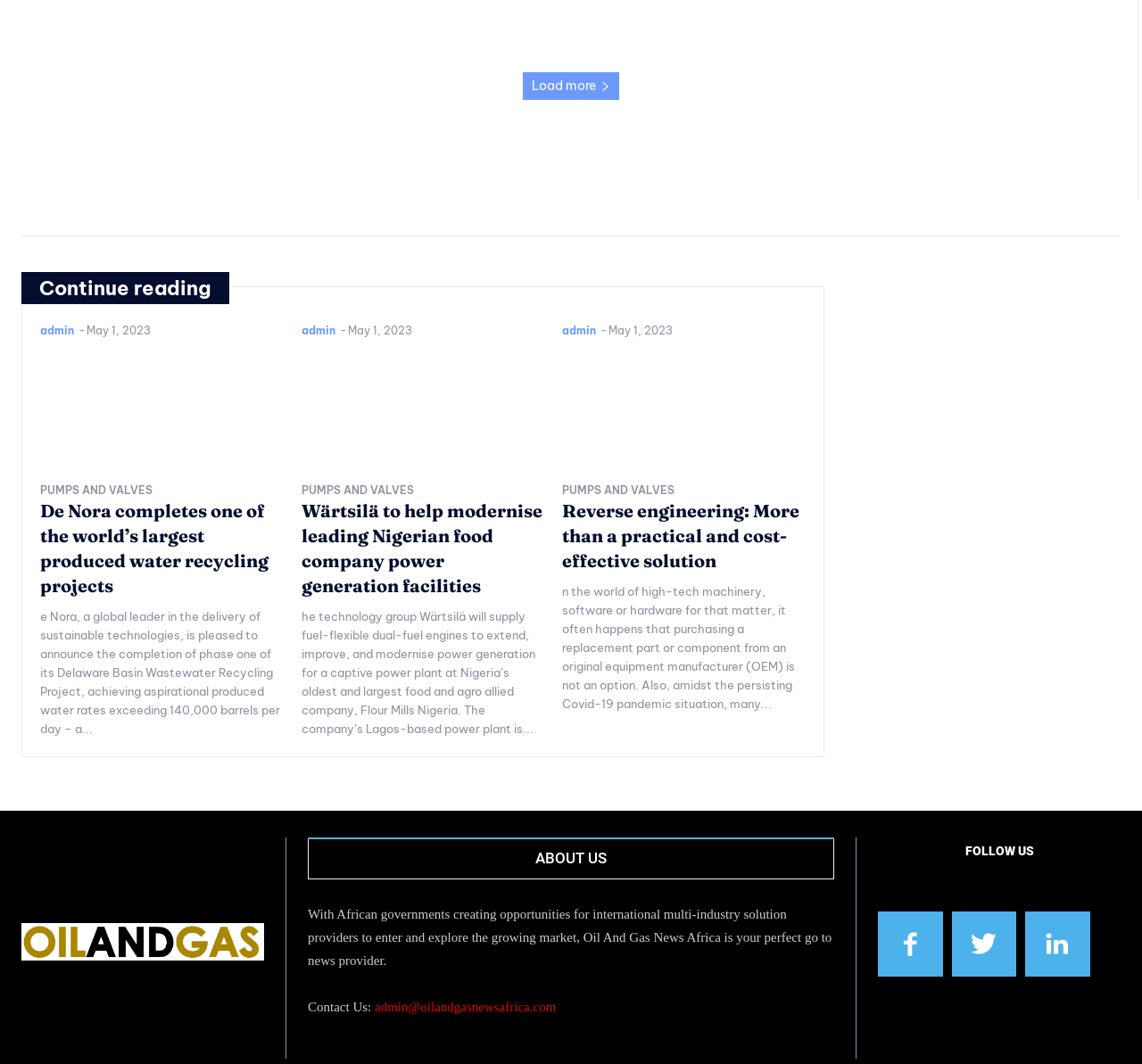Determine the bounding box coordinates of the region I should click to achieve the following instruction: "Read article about De Nora completes one of the world’s largest produced water recycling projects". Ensure the bounding box coordinates are four float numbers between 0 and 1, i.e., [left, top, right, bottom].

[0.035, 0.324, 0.248, 0.438]